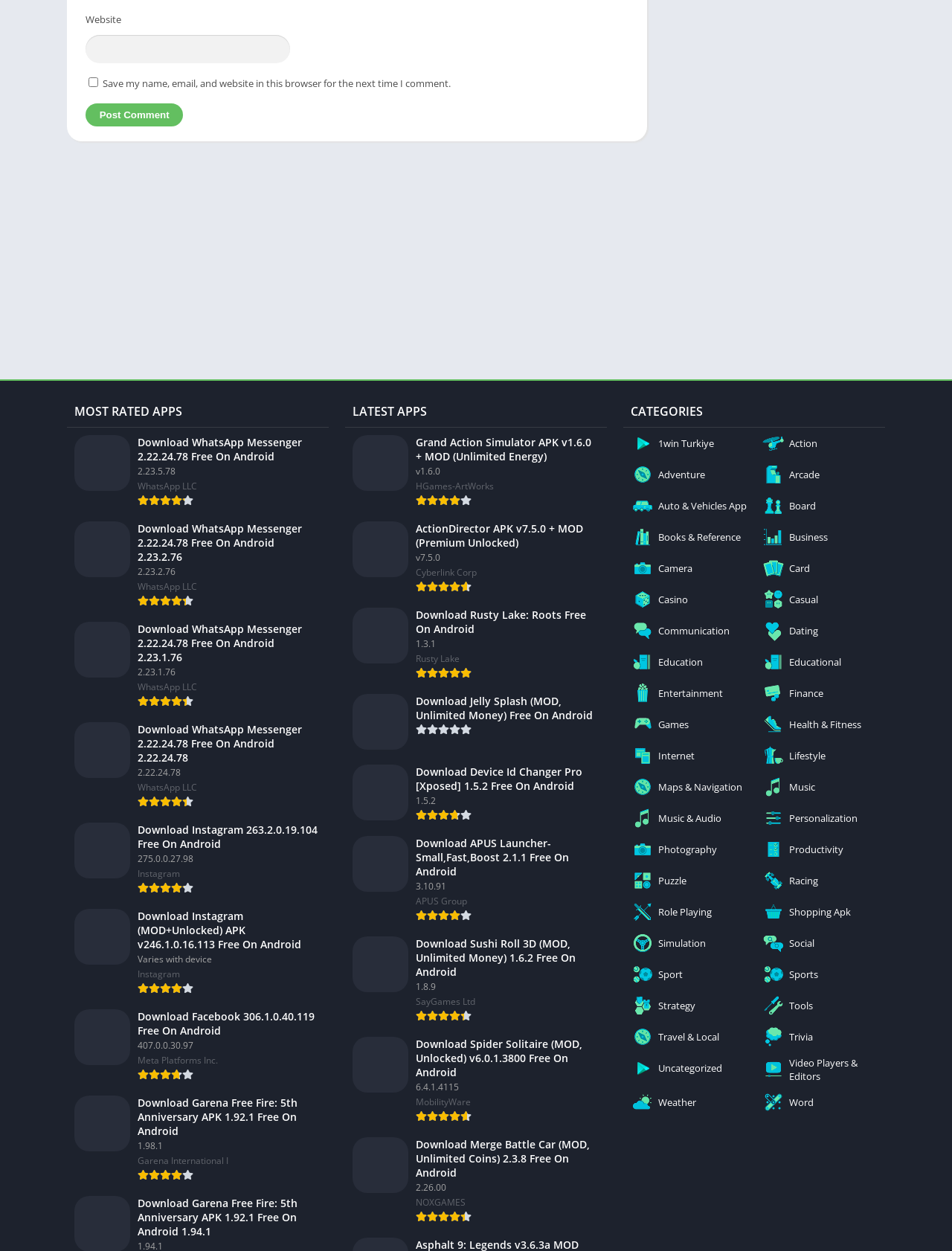Answer the following query concisely with a single word or phrase:
What is the name of the first app listed under 'LATEST APPS'?

Grand Action Simulator